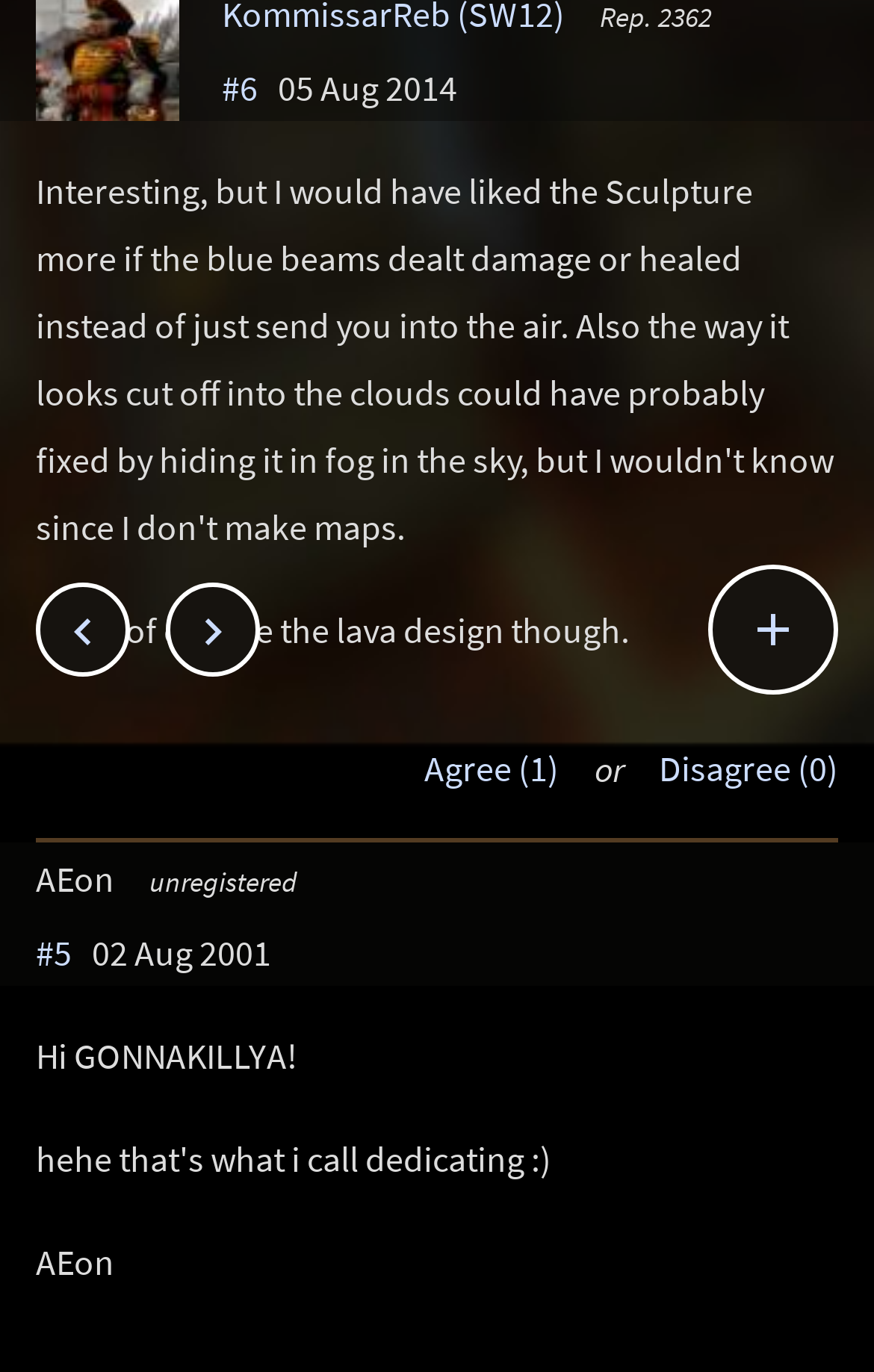Given the element description: "parent_node: KommissarReb (SW12) Rep. 2362", predict the bounding box coordinates of this UI element. The coordinates must be four float numbers between 0 and 1, given as [left, top, right, bottom].

[0.041, 0.047, 0.205, 0.08]